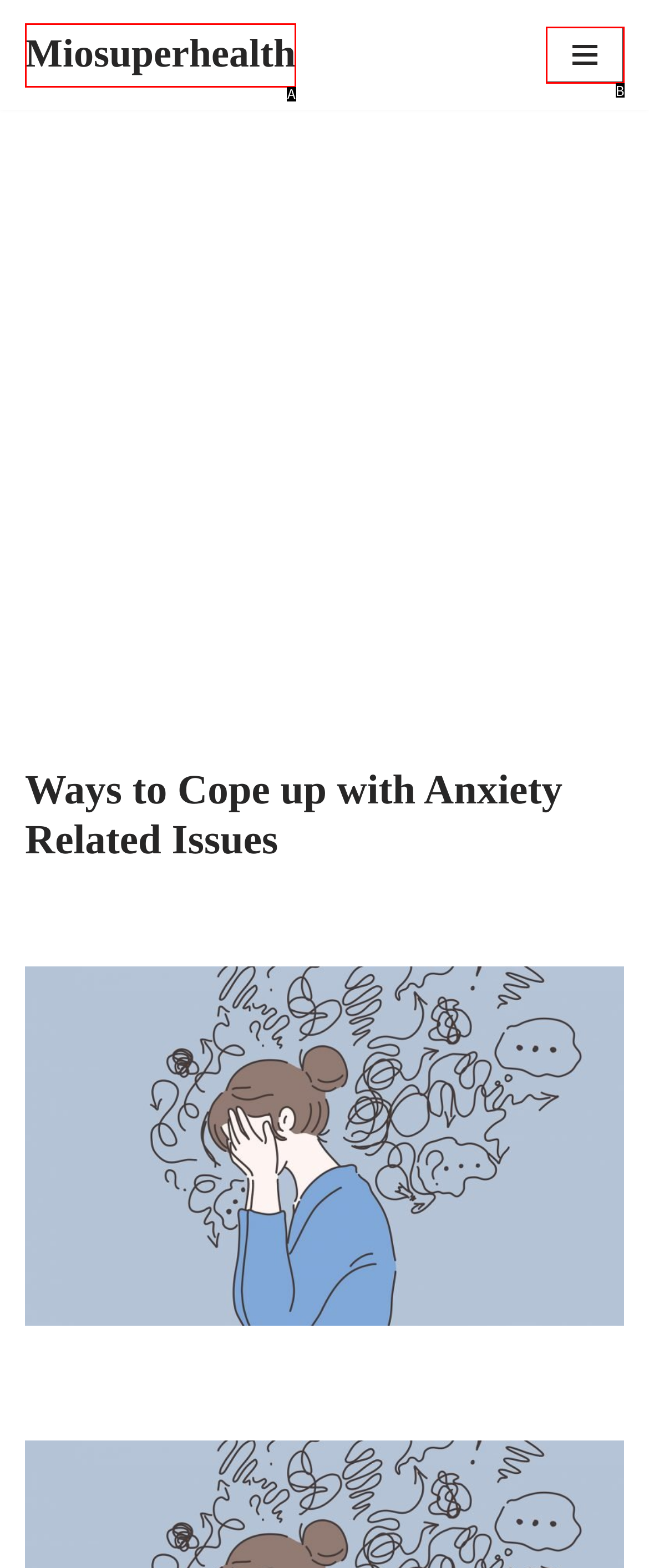From the provided options, which letter corresponds to the element described as: AustralianPolitics.com
Answer with the letter only.

None